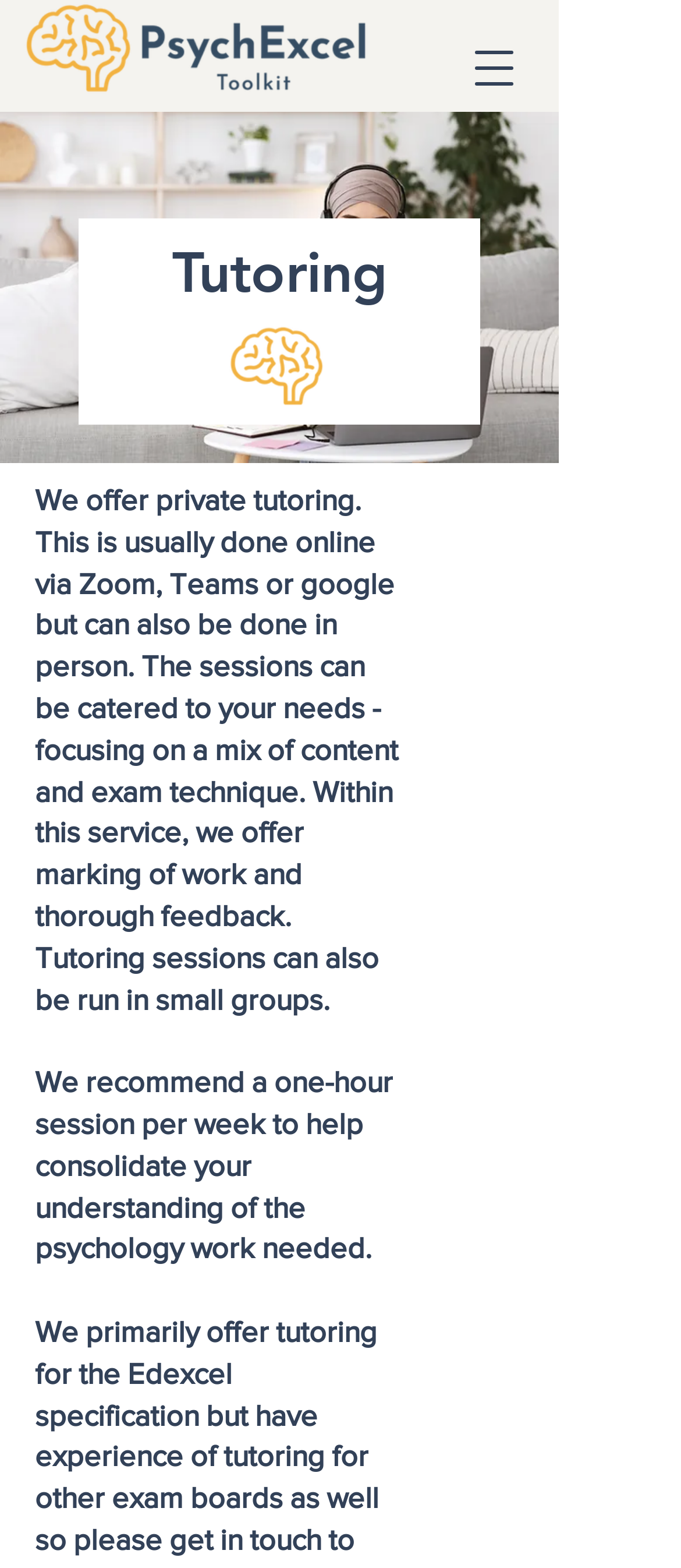Provide a brief response to the question below using one word or phrase:
How often is a tutoring session recommended?

One hour per week